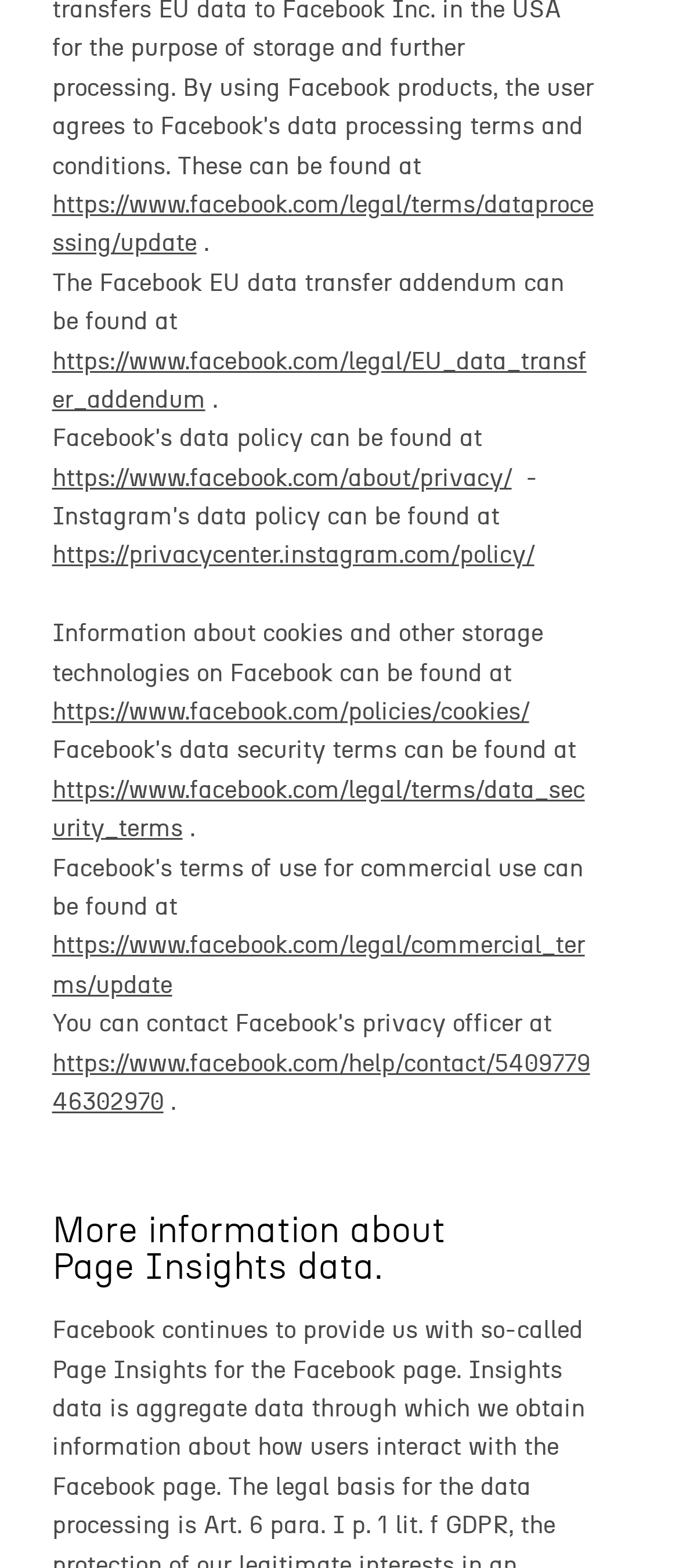Provide a one-word or one-phrase answer to the question:
What is the topic of the heading at the bottom of the webpage?

Page Insights data